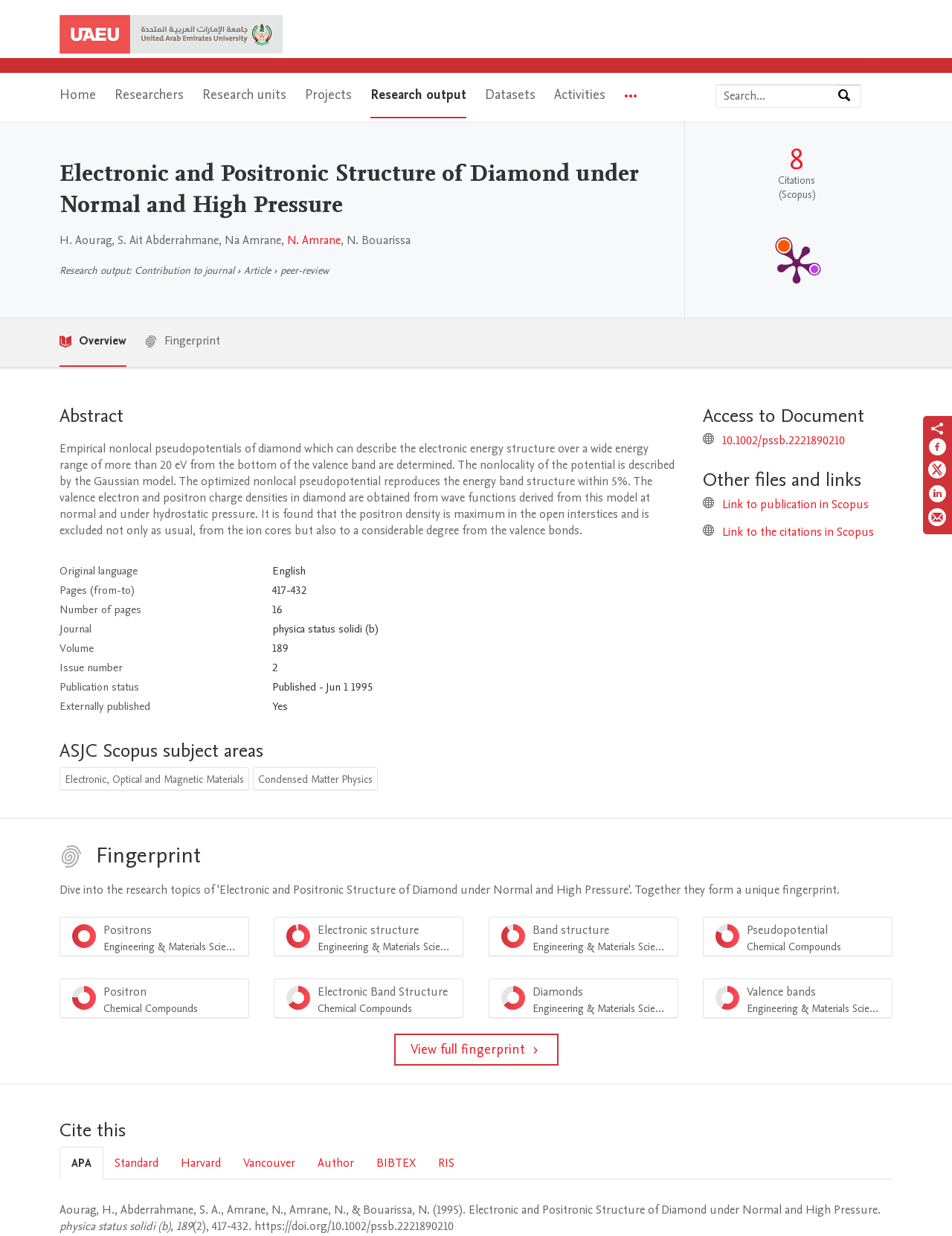Please find the bounding box for the following UI element description. Provide the coordinates in (top-left x, top-left y, bottom-right x, bottom-right y) format, with values between 0 and 1: Pseudopotential Chemical Compounds 82%

[0.738, 0.742, 0.938, 0.774]